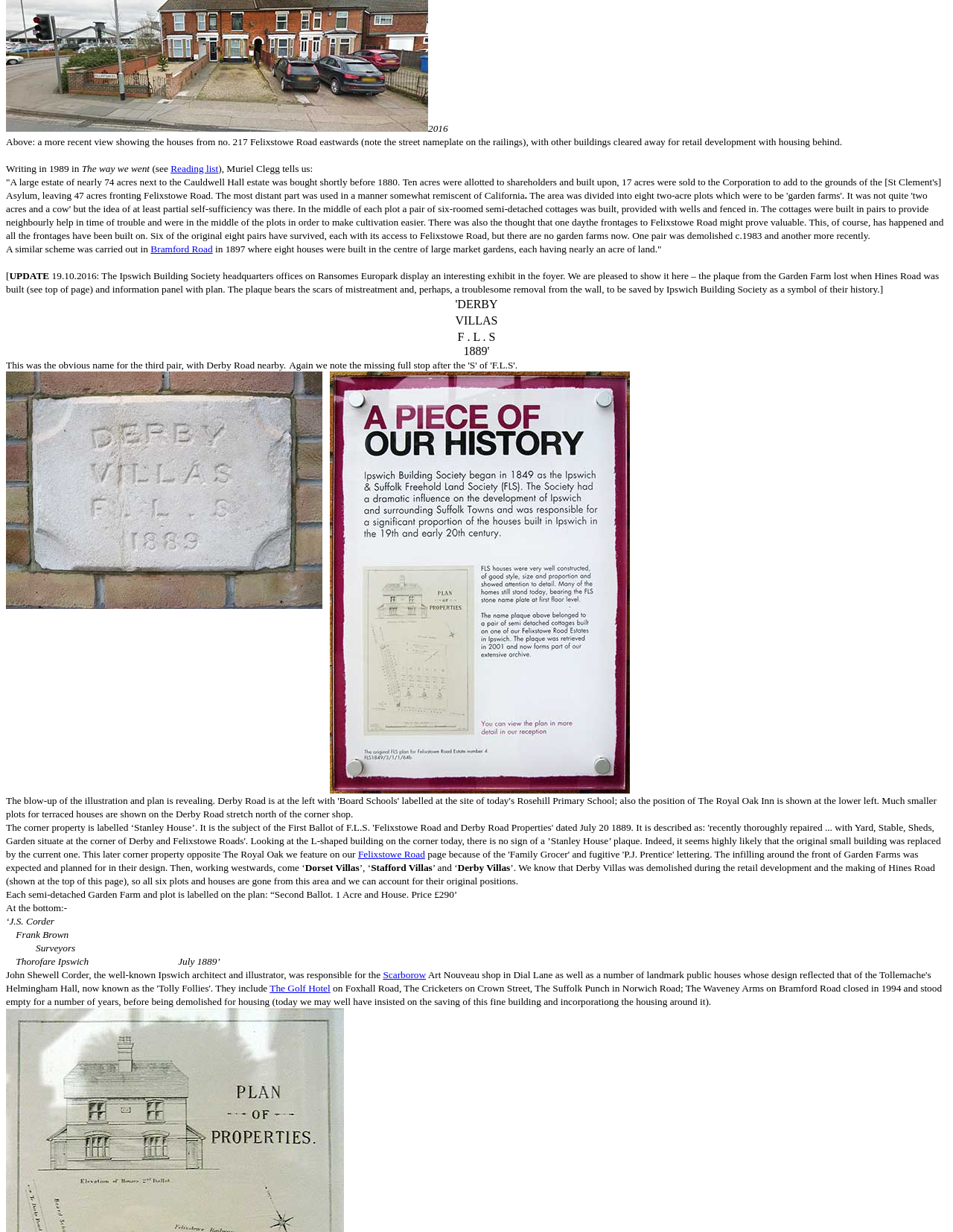From the webpage screenshot, identify the region described by Scarborow. Provide the bounding box coordinates as (top-left x, top-left y, bottom-right x, bottom-right y), with each value being a floating point number between 0 and 1.

[0.402, 0.787, 0.447, 0.796]